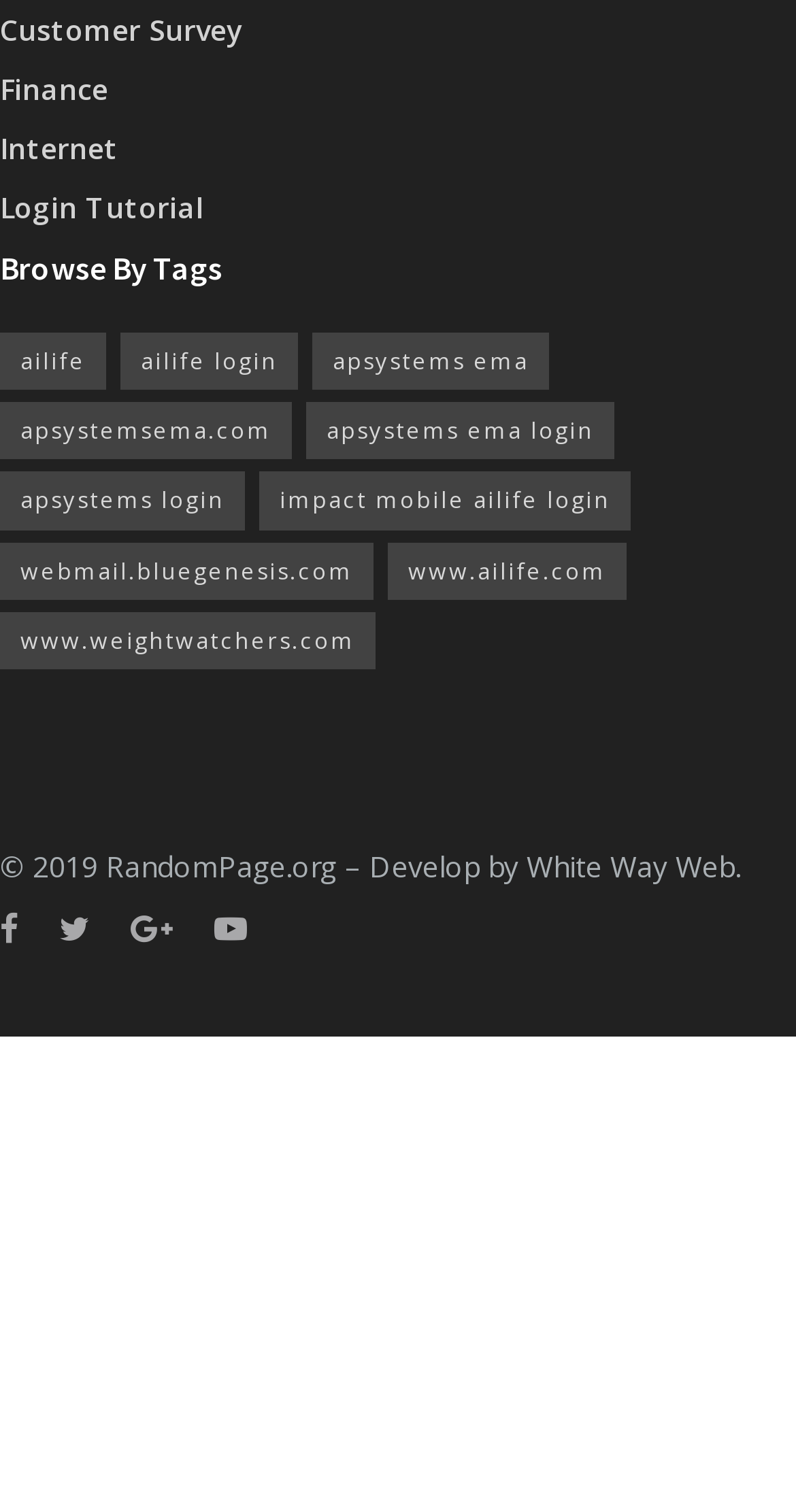Please identify the bounding box coordinates of the area that needs to be clicked to fulfill the following instruction: "click the logo image."

None